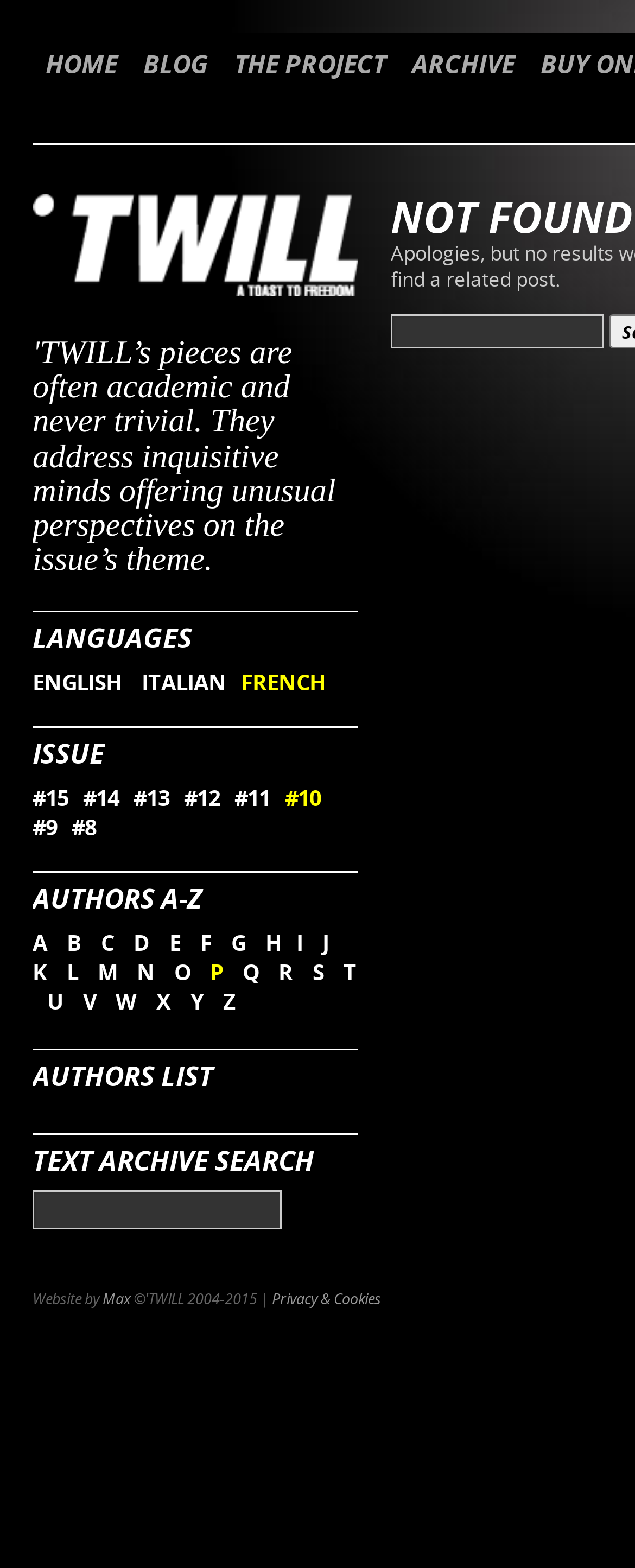Using the information from the screenshot, answer the following question thoroughly:
What is the title of the latest issue?

I looked at the issue section on the webpage and found that the latest issue is #15, which is the first option listed.